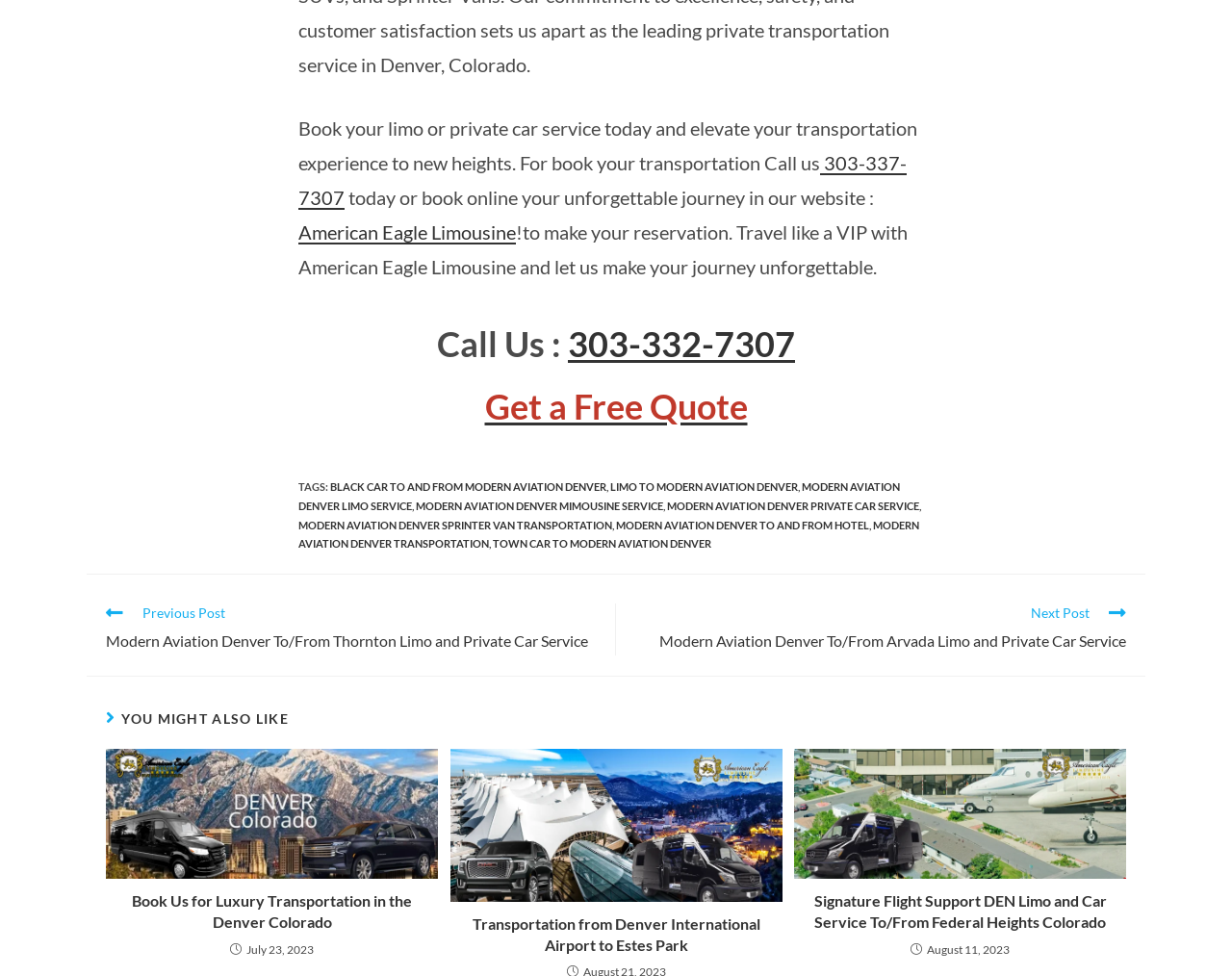Please specify the bounding box coordinates of the element that should be clicked to execute the given instruction: 'Read more about the article Signature Flight Support DEN Limo and Car Service To/From Federal Heights Colorado'. Ensure the coordinates are four float numbers between 0 and 1, expressed as [left, top, right, bottom].

[0.645, 0.767, 0.914, 0.9]